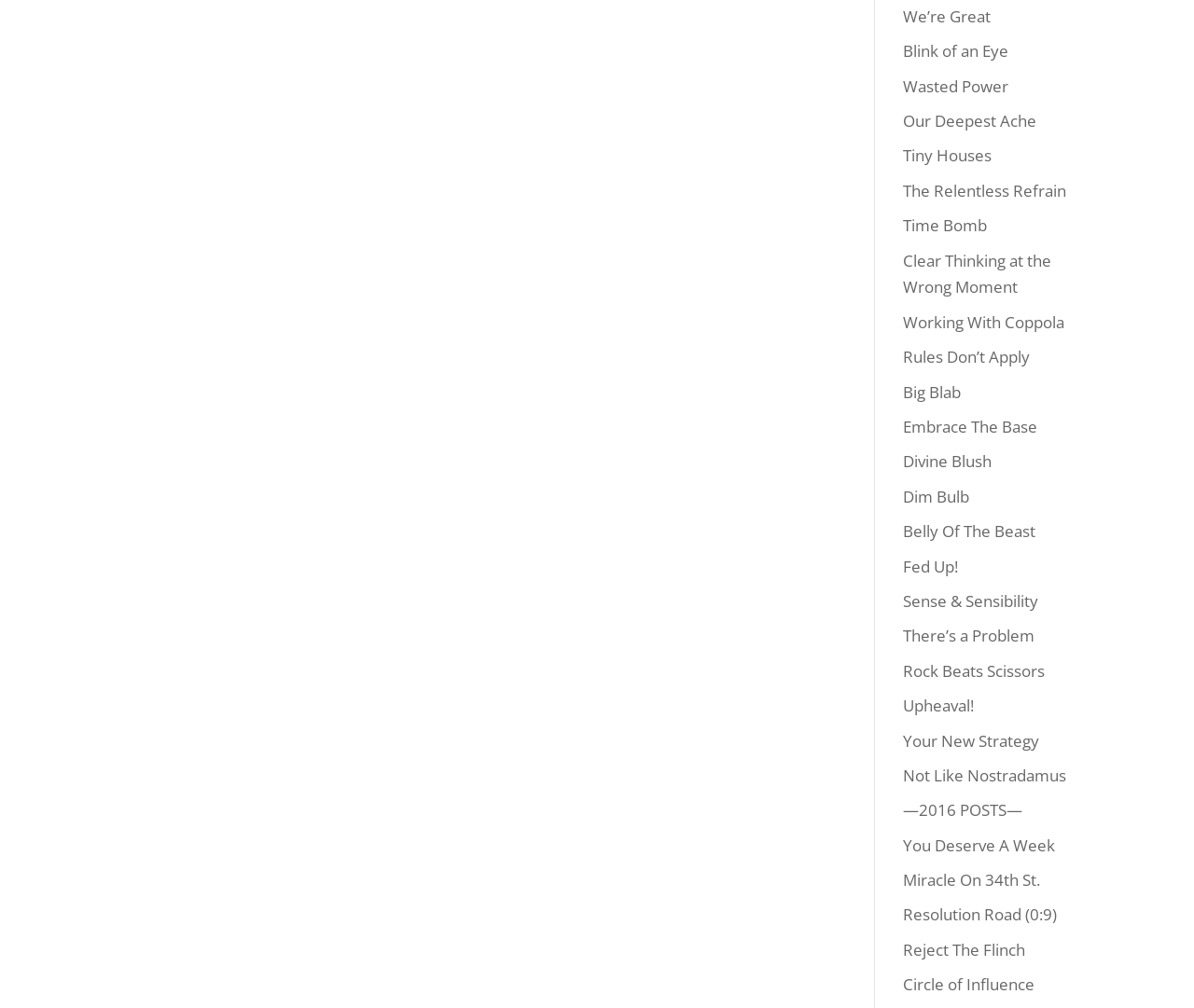Extract the bounding box coordinates for the UI element described as: "Upheaval!".

[0.756, 0.689, 0.816, 0.711]